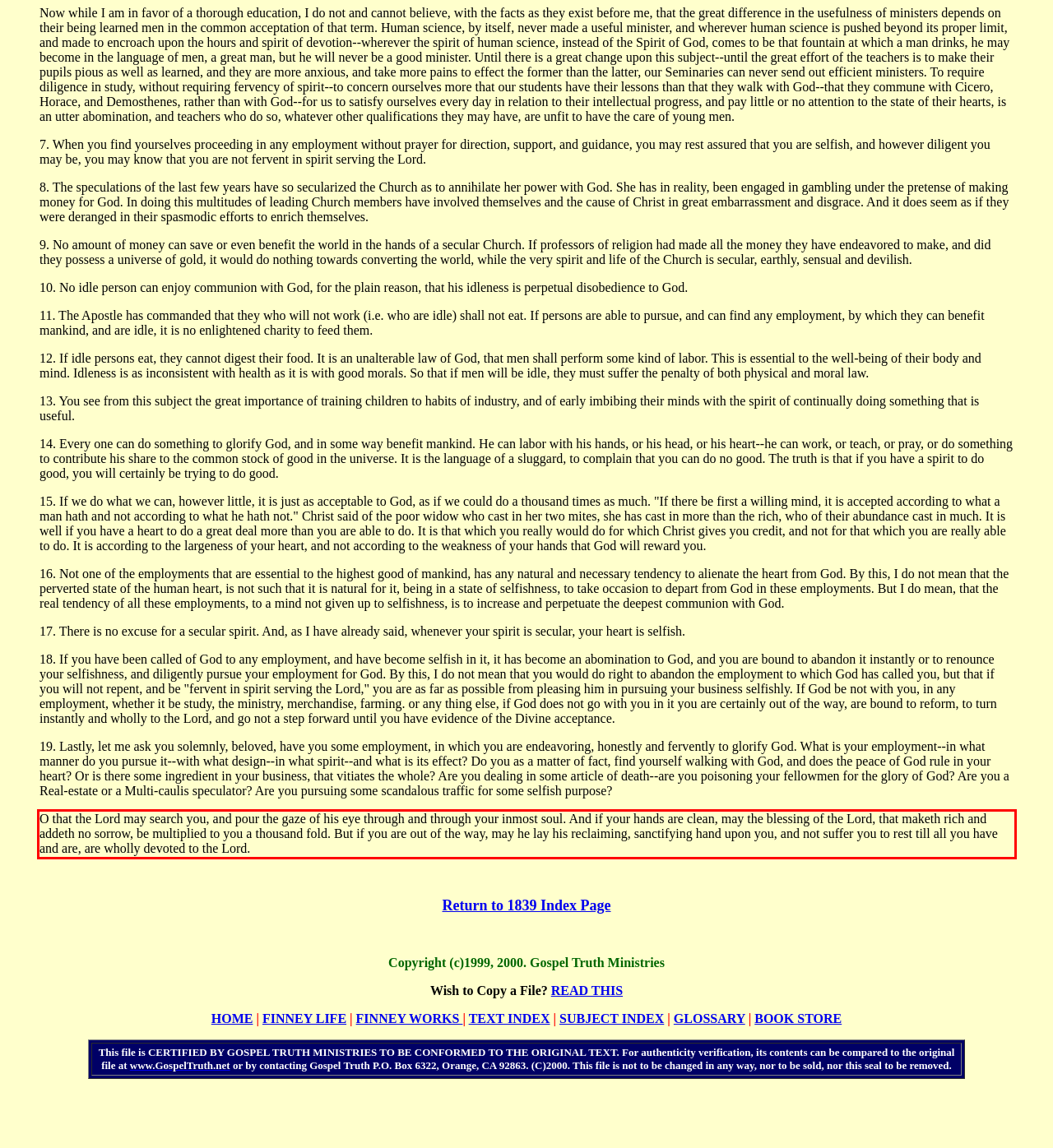Given a screenshot of a webpage containing a red rectangle bounding box, extract and provide the text content found within the red bounding box.

O that the Lord may search you, and pour the gaze of his eye through and through your inmost soul. And if your hands are clean, may the blessing of the Lord, that maketh rich and addeth no sorrow, be multiplied to you a thousand fold. But if you are out of the way, may he lay his reclaiming, sanctifying hand upon you, and not suffer you to rest till all you have and are, are wholly devoted to the Lord.